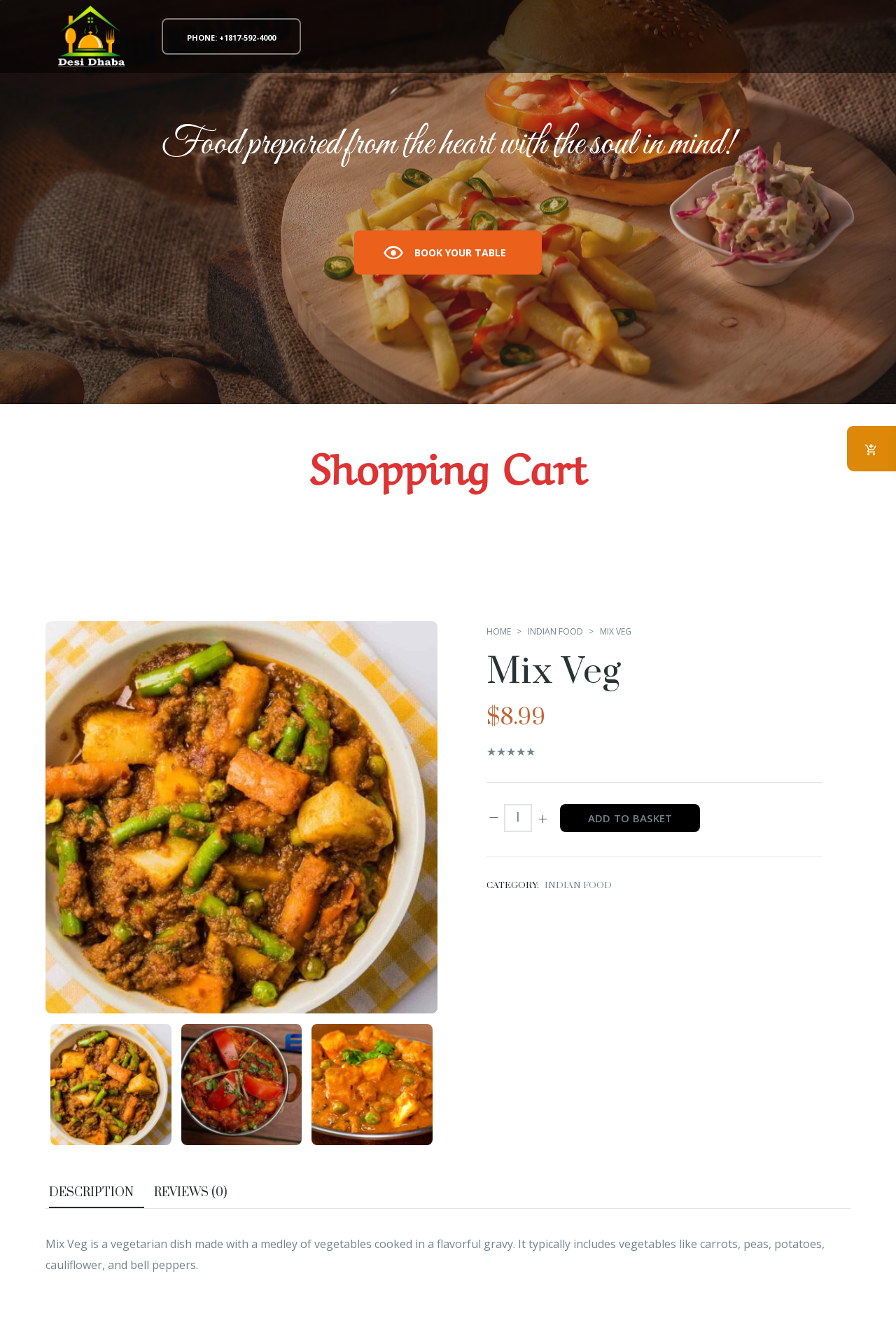Examine the screenshot and answer the question in as much detail as possible: What is the phone number on the top left?

I found the phone number by looking at the top left section of the webpage, where I saw a link with the text 'PHONE: +1817-592-4000'.